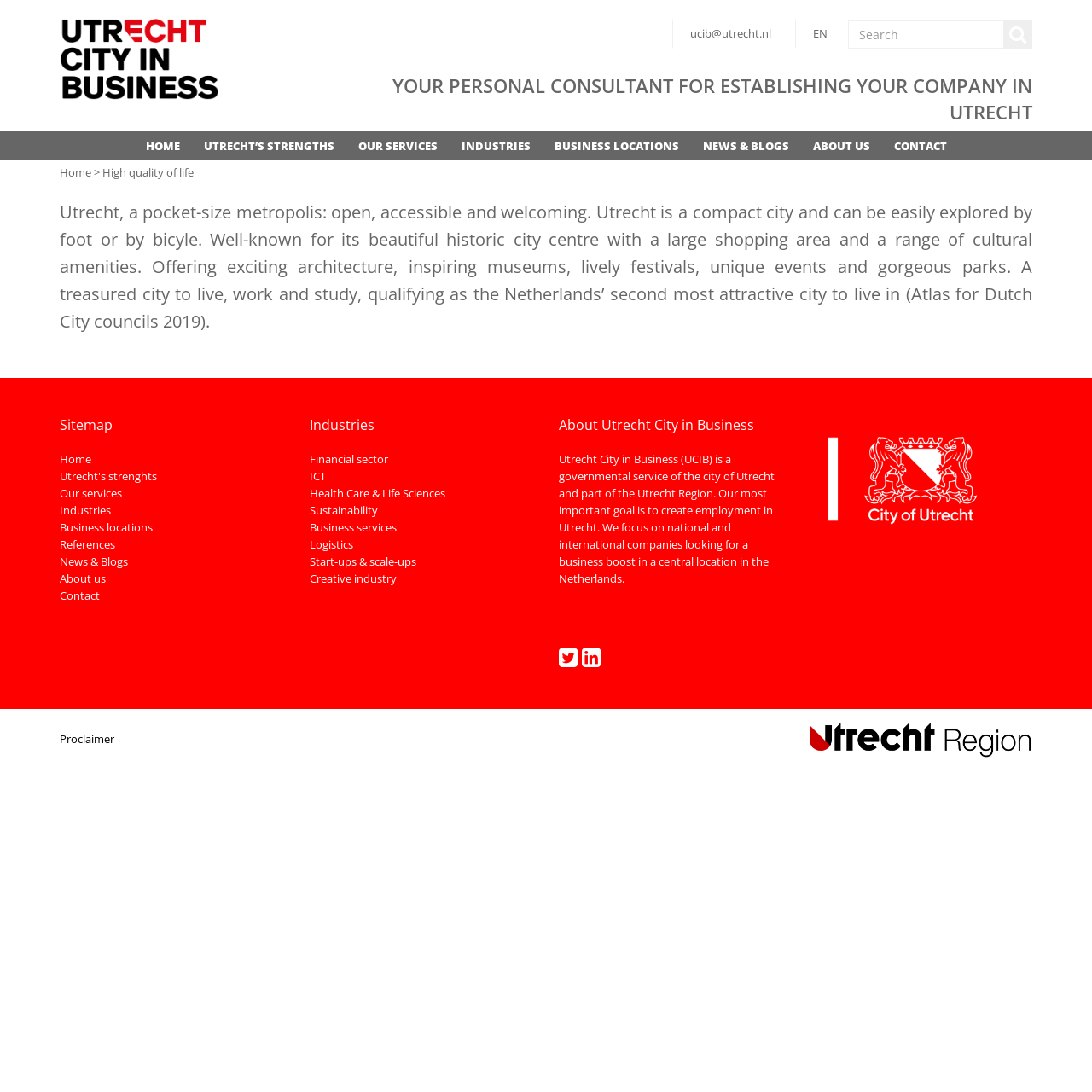Based on the image, please respond to the question with as much detail as possible:
How many industries are listed on the webpage?

By examining the webpage content, specifically the links under the 'Industries' heading, I count 8 industries listed: Financial sector, ICT, Health Care & Life Sciences, Sustainability, Business services, Logistics, Start-ups & scale-ups, and Creative industry.